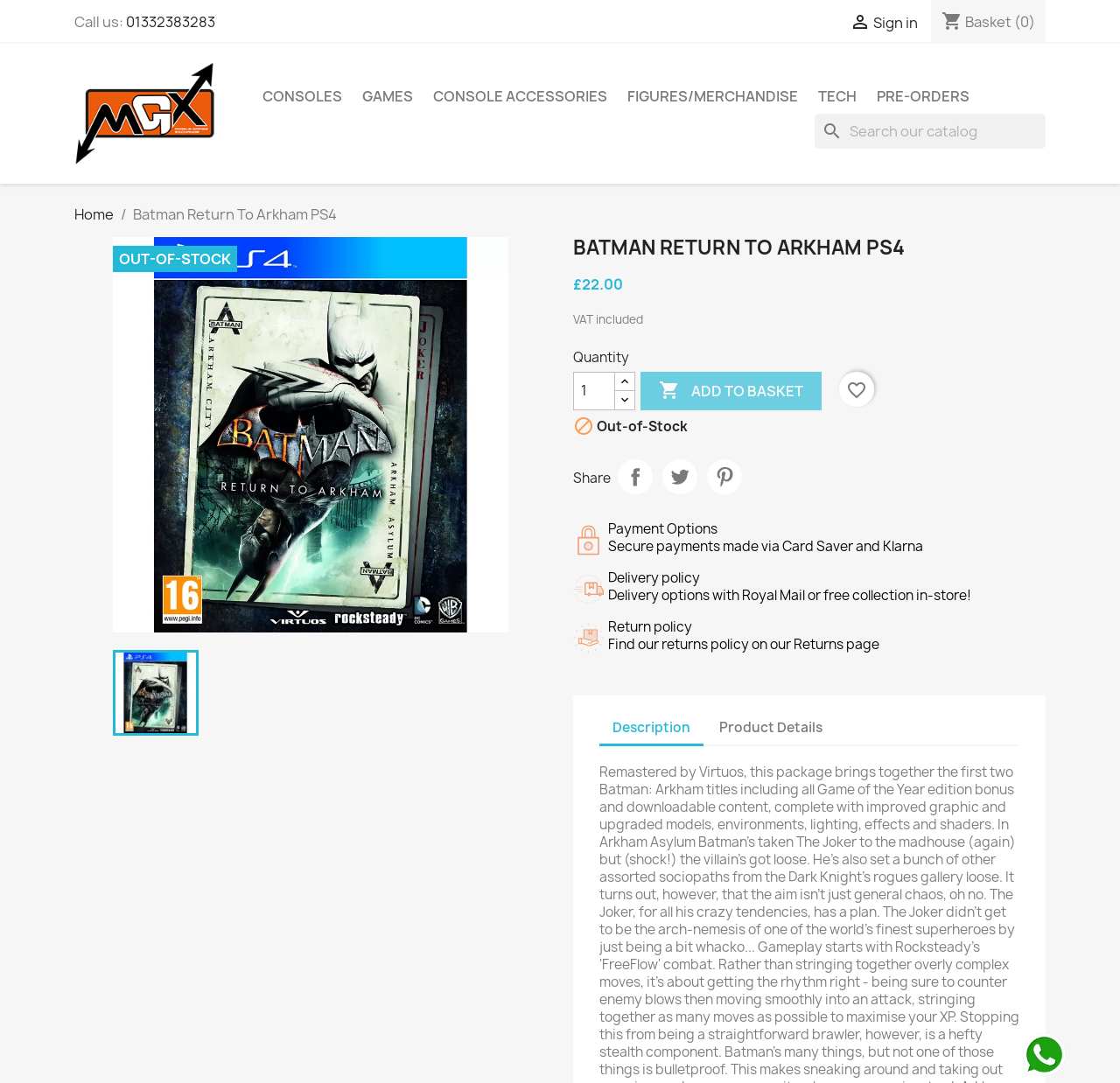Identify the bounding box coordinates of the clickable region required to complete the instruction: "Click on CONSOLES". The coordinates should be given as four float numbers within the range of 0 and 1, i.e., [left, top, right, bottom].

[0.227, 0.073, 0.313, 0.105]